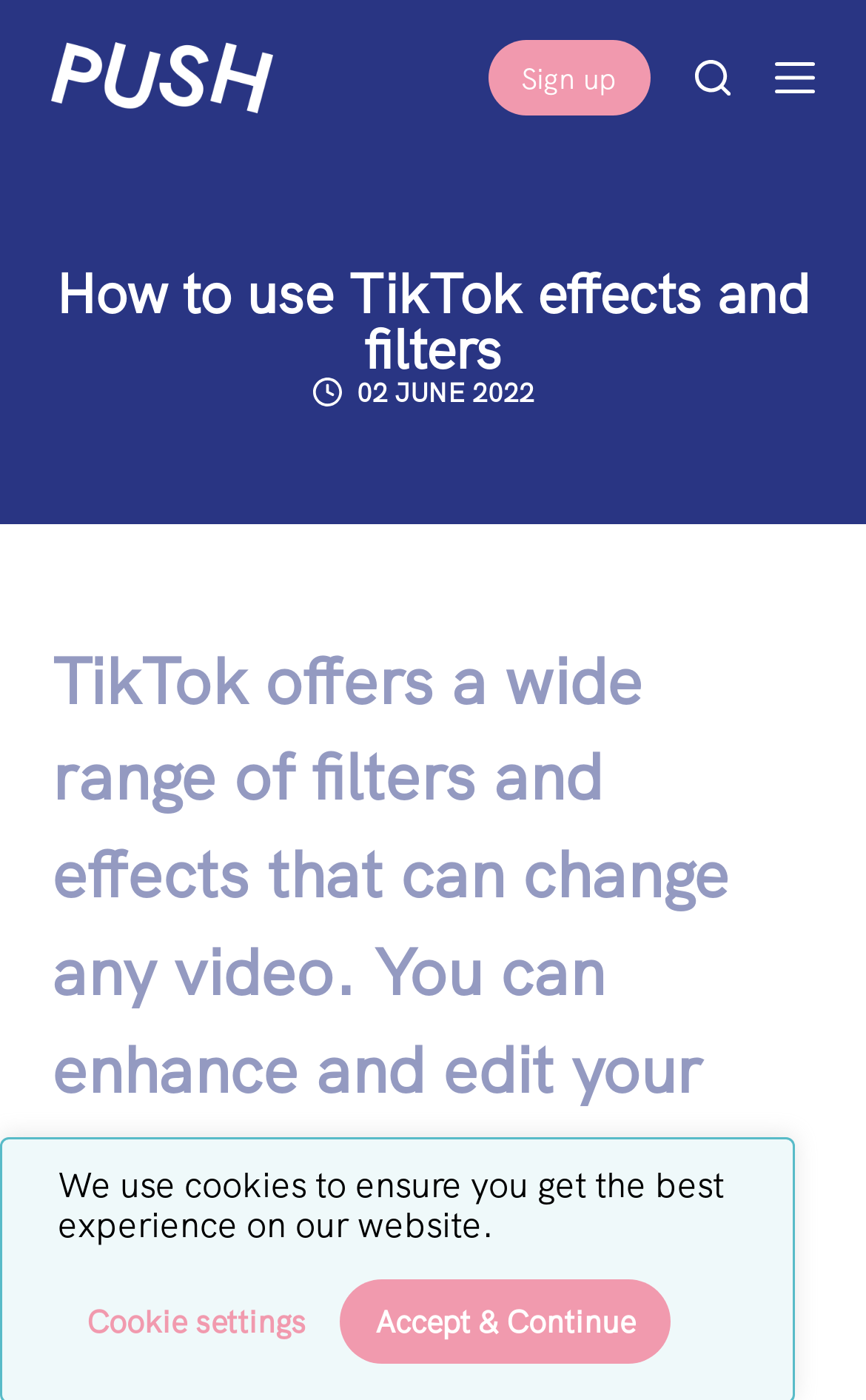Locate the bounding box coordinates of the element you need to click to accomplish the task described by this instruction: "Go to Facebook".

[0.06, 0.879, 0.098, 0.902]